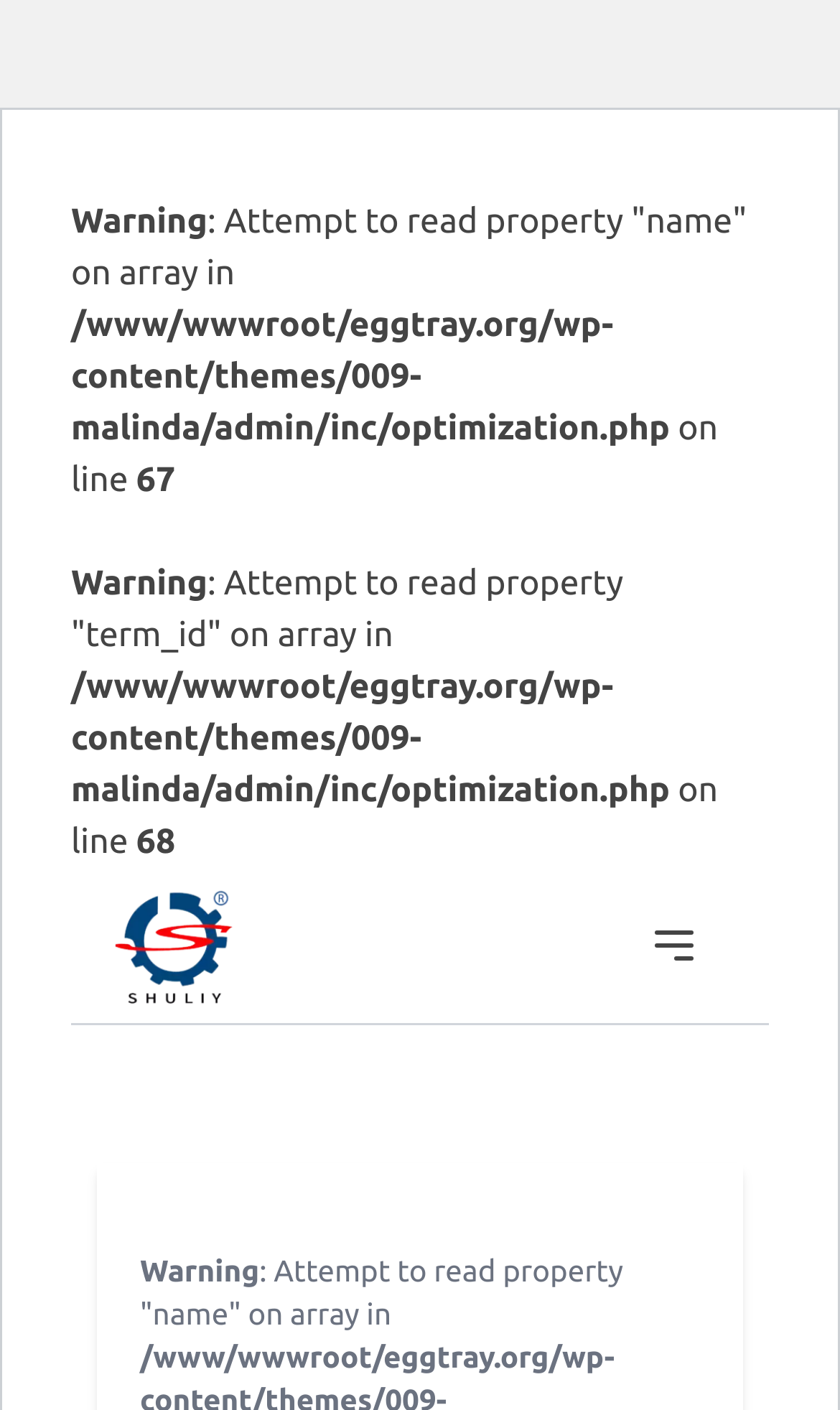Provide a short answer using a single word or phrase for the following question: 
What is the warning message on the webpage?

Attempt to read property